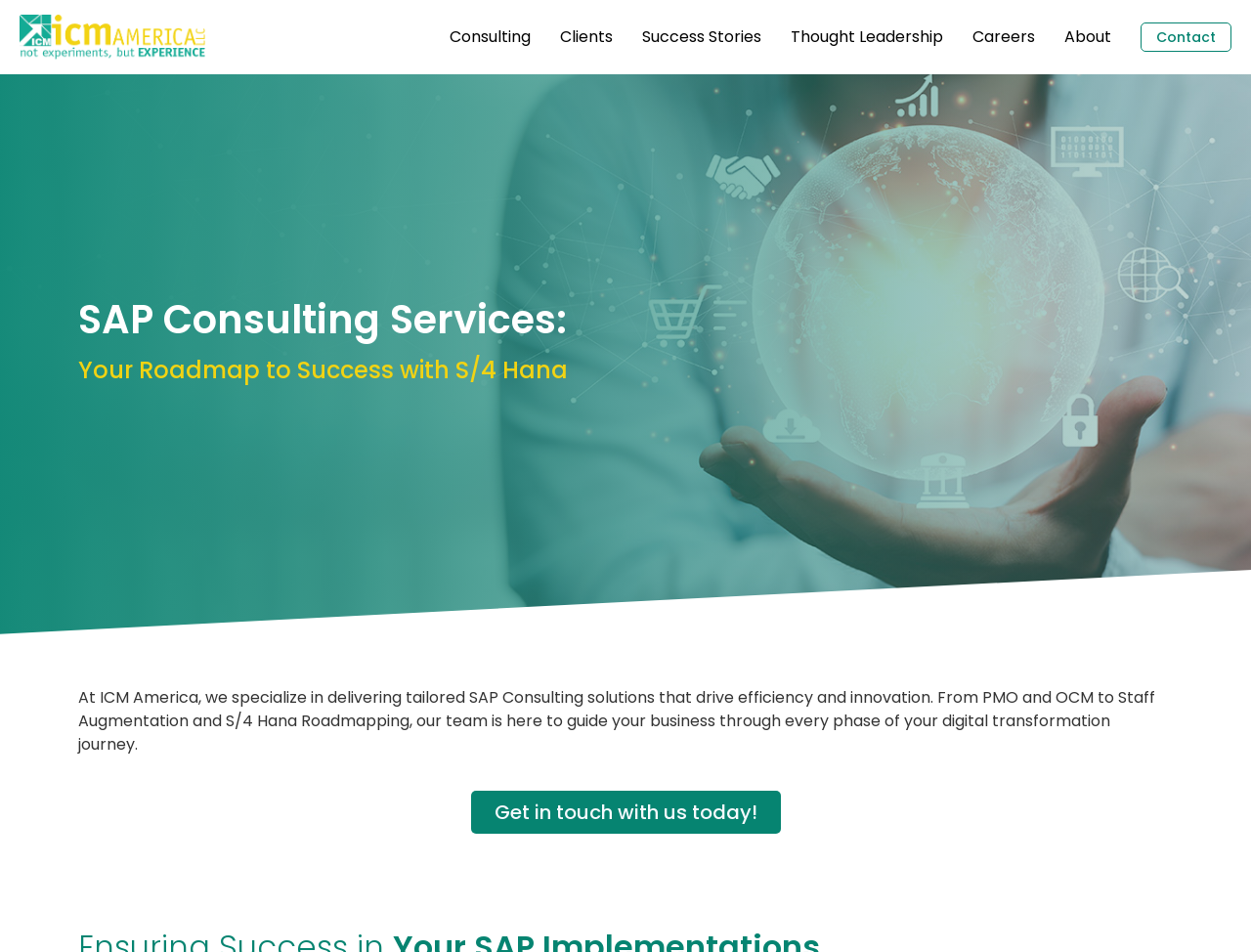Provide the bounding box coordinates for the area that should be clicked to complete the instruction: "Read about SAP Consulting Services".

[0.062, 0.315, 0.572, 0.356]